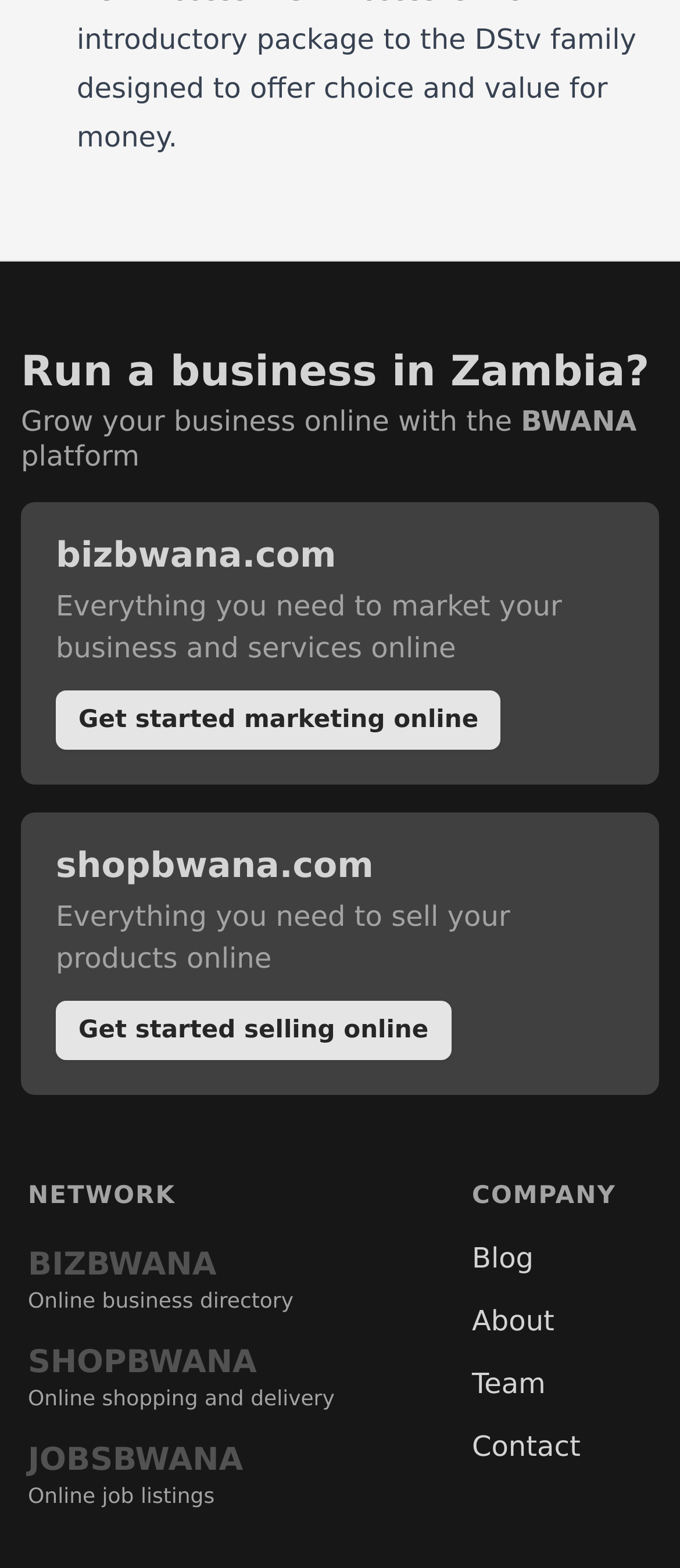How many links are present under the 'COMPANY' heading? Please answer the question using a single word or phrase based on the image.

four